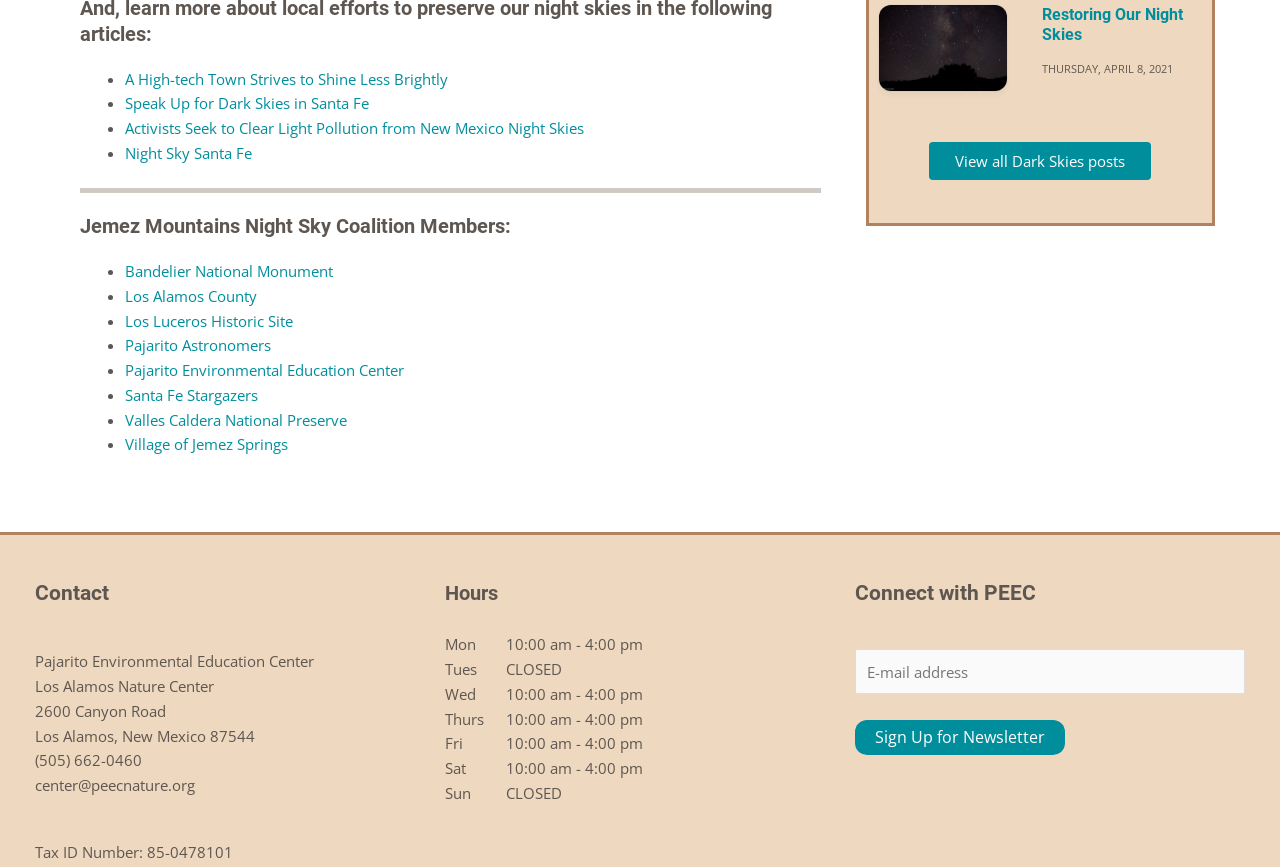Please identify the bounding box coordinates of the element's region that needs to be clicked to fulfill the following instruction: "View all Dark Skies posts". The bounding box coordinates should consist of four float numbers between 0 and 1, i.e., [left, top, right, bottom].

[0.726, 0.164, 0.899, 0.208]